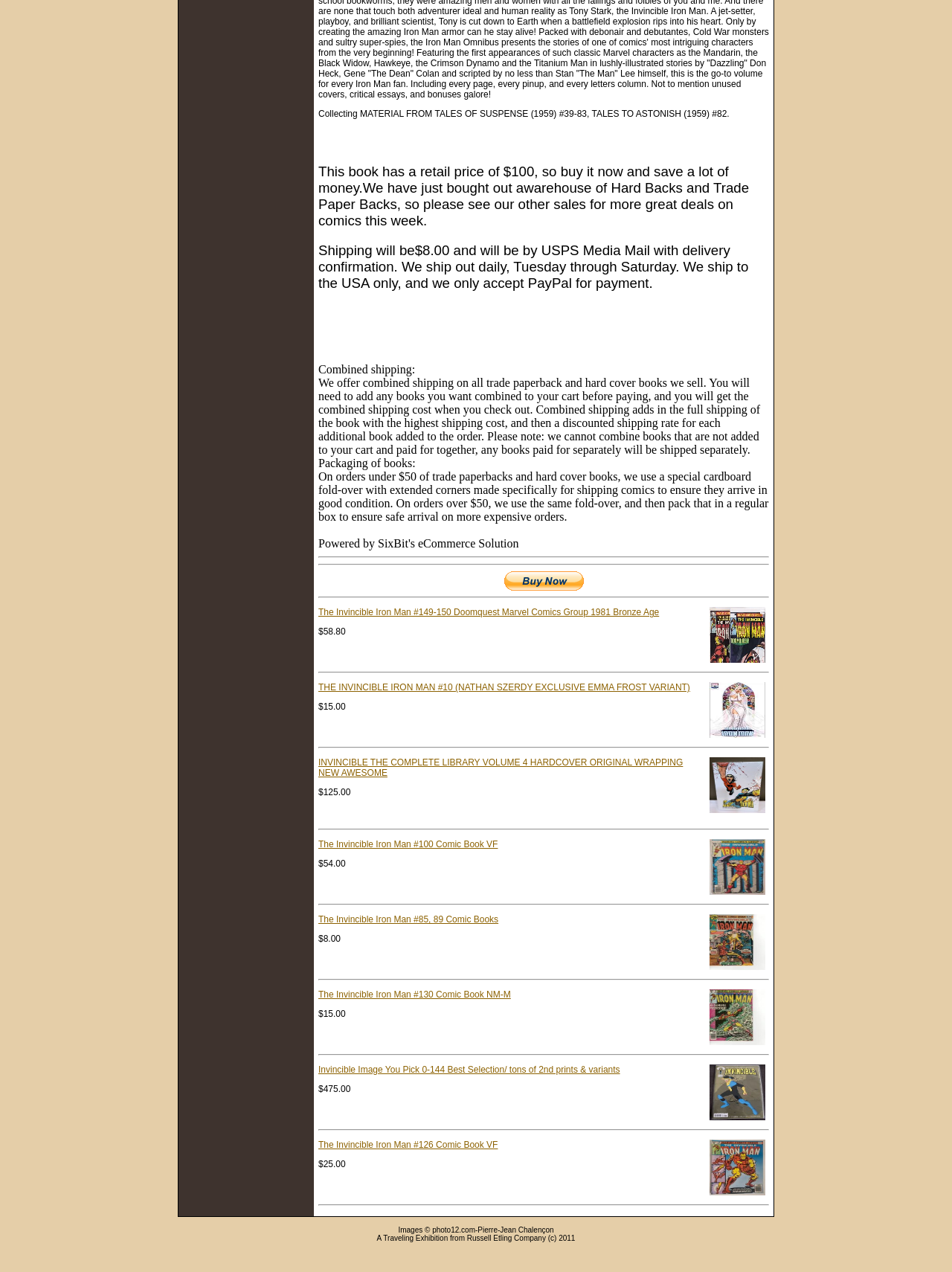Determine the bounding box coordinates of the target area to click to execute the following instruction: "Click the link of 'The Invincible Iron Man #100 Comic Book VF'."

[0.334, 0.66, 0.523, 0.668]